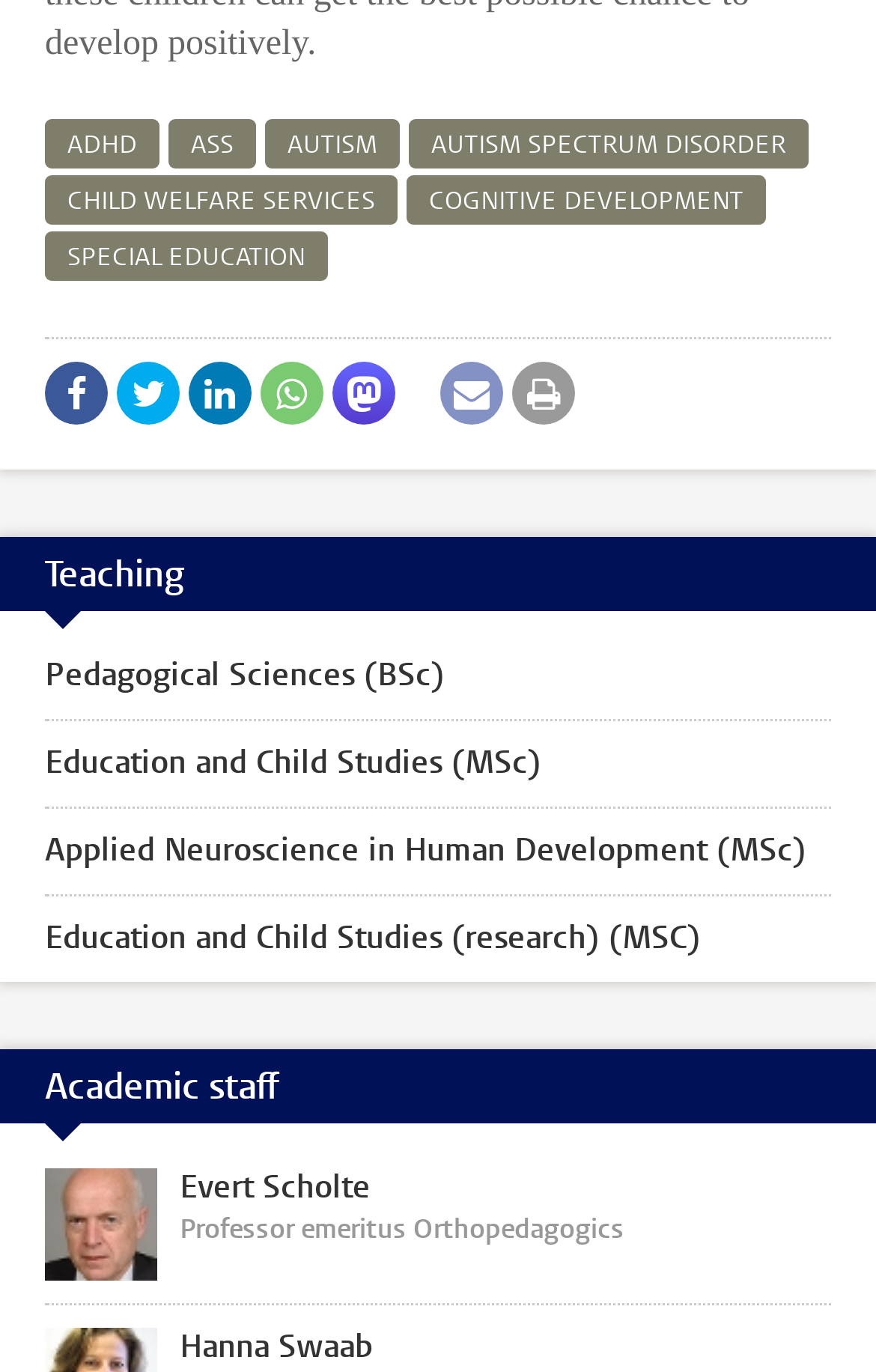Identify the bounding box coordinates for the UI element described as: "title="Share on LinkedIn"". The coordinates should be provided as four floats between 0 and 1: [left, top, right, bottom].

[0.215, 0.264, 0.287, 0.31]